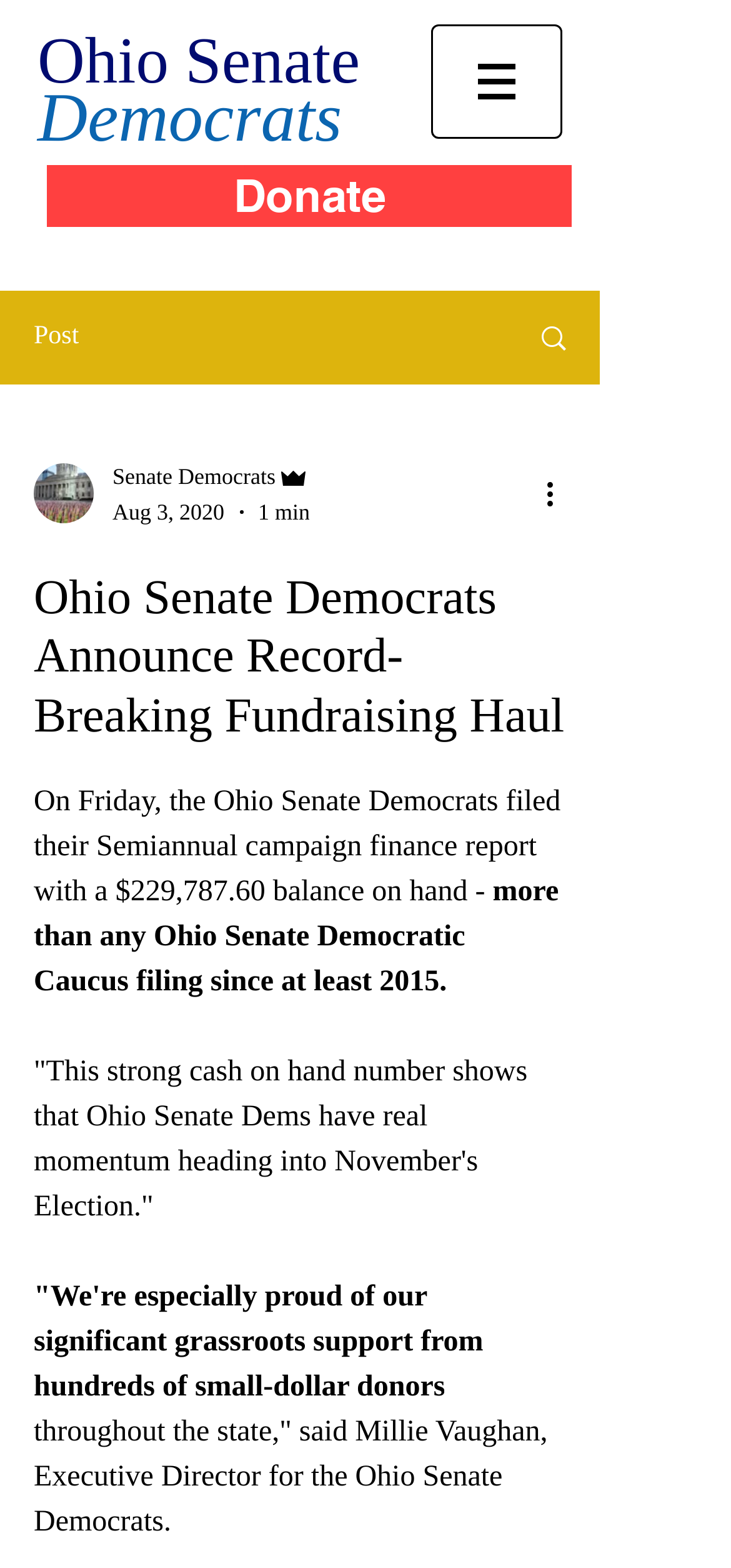Respond to the following query with just one word or a short phrase: 
What is the purpose of the 'Donate' button?

To donate to Ohio Senate Democrats